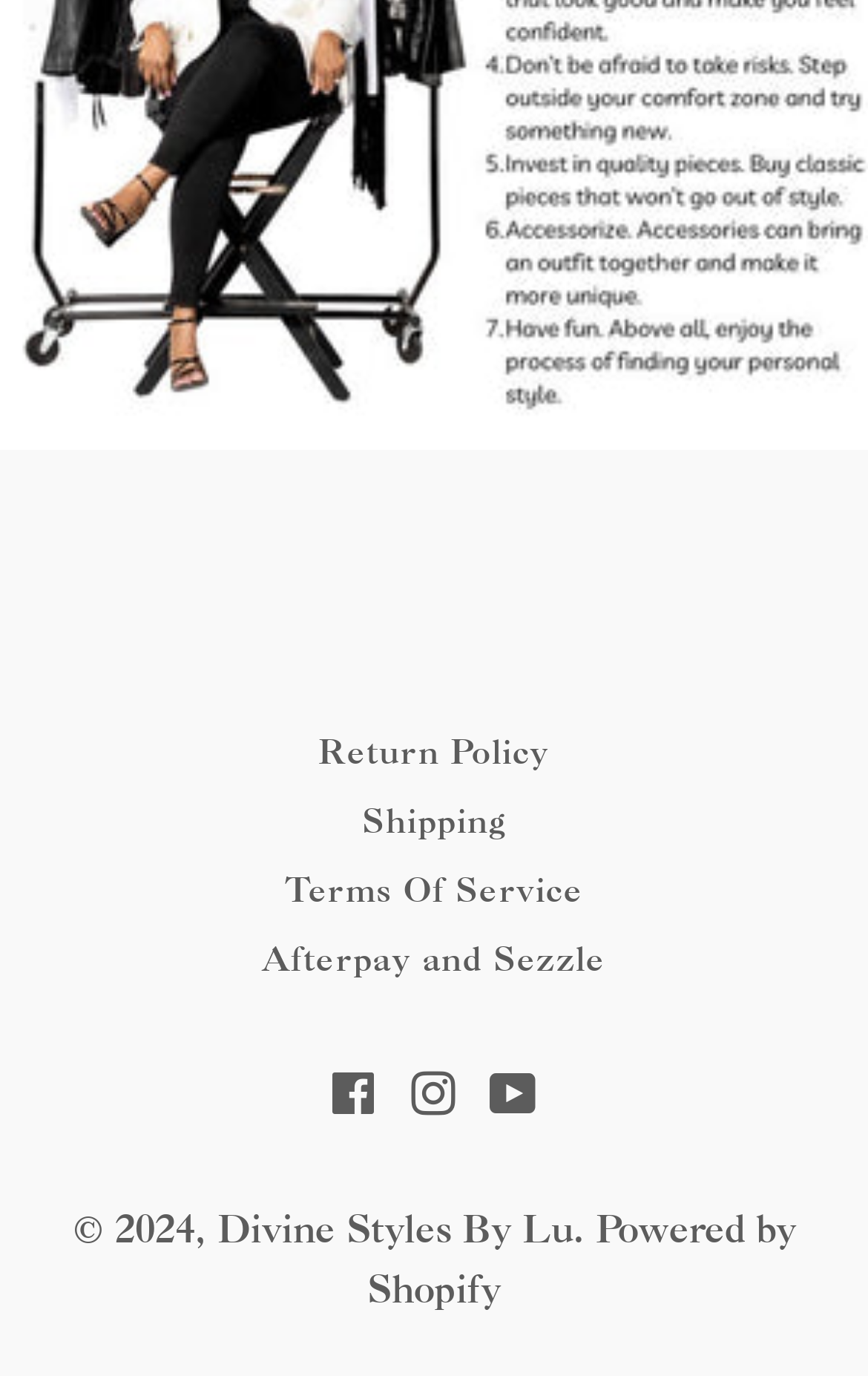What is the year of copyright?
Using the screenshot, give a one-word or short phrase answer.

2024